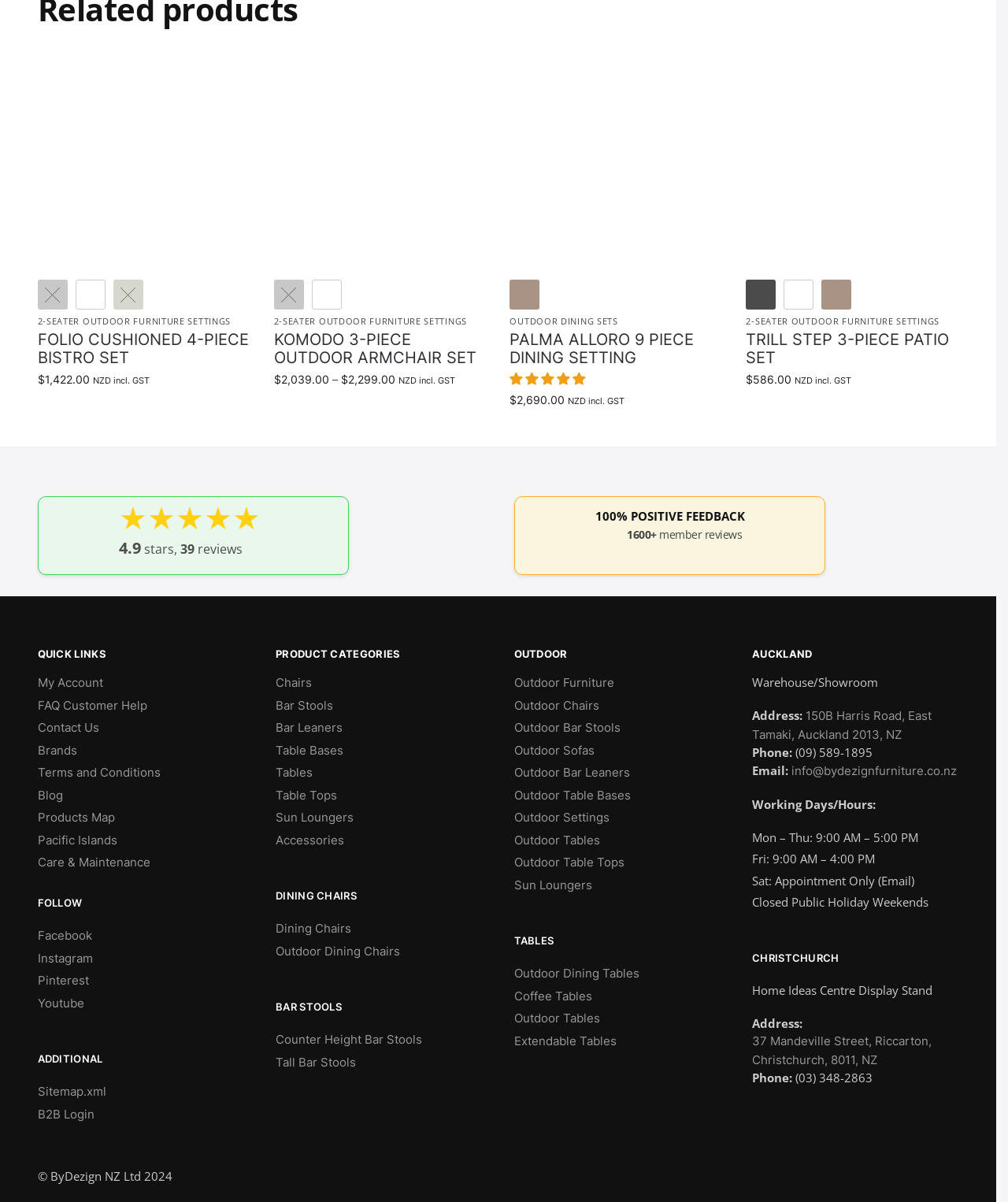Locate the bounding box coordinates of the clickable region necessary to complete the following instruction: "Check reviews of Palma Alloro 9 Piece Dining Setting". Provide the coordinates in the format of four float numbers between 0 and 1, i.e., [left, top, right, bottom].

[0.506, 0.305, 0.584, 0.319]